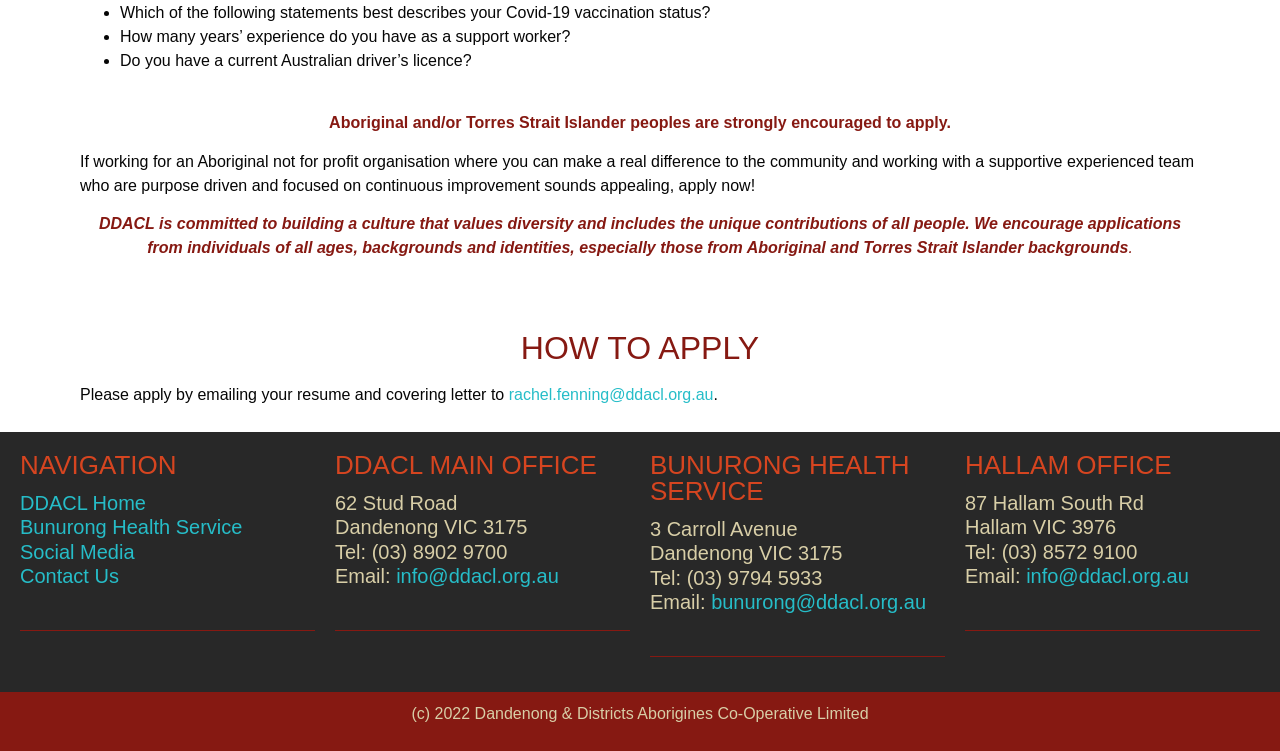Answer the following inquiry with a single word or phrase:
What is the name of the health service mentioned on the webpage?

Bunurong Health Service